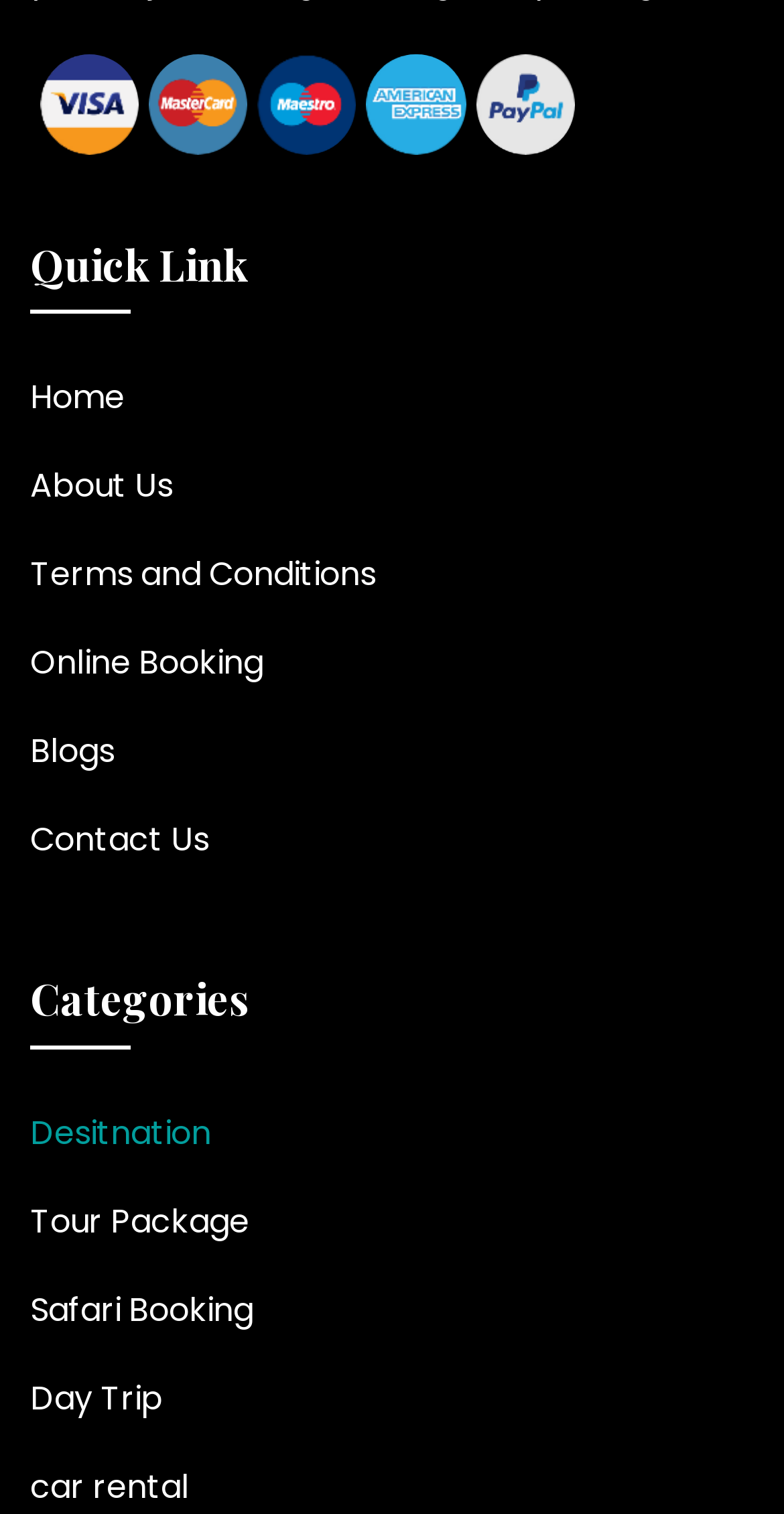How many links are under 'Quick Link'?
Provide a detailed answer to the question using information from the image.

I counted the links under the 'Quick Link' heading, which are 'Home', 'About Us', 'Terms and Conditions', 'Online Booking', 'Blogs', and 'Contact Us', totaling 6 links.